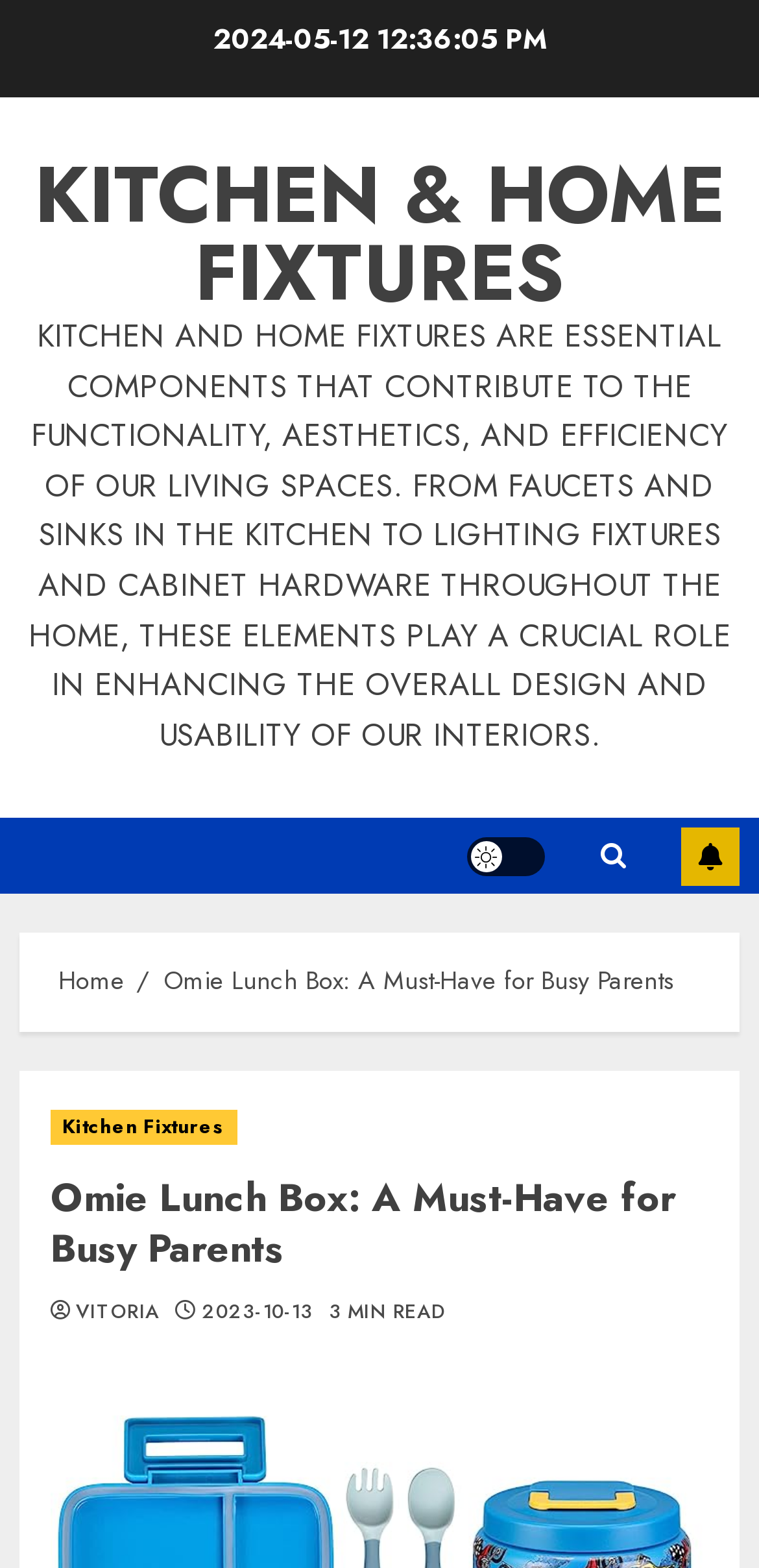Locate the bounding box of the user interface element based on this description: "Subscribe".

[0.897, 0.528, 0.974, 0.565]